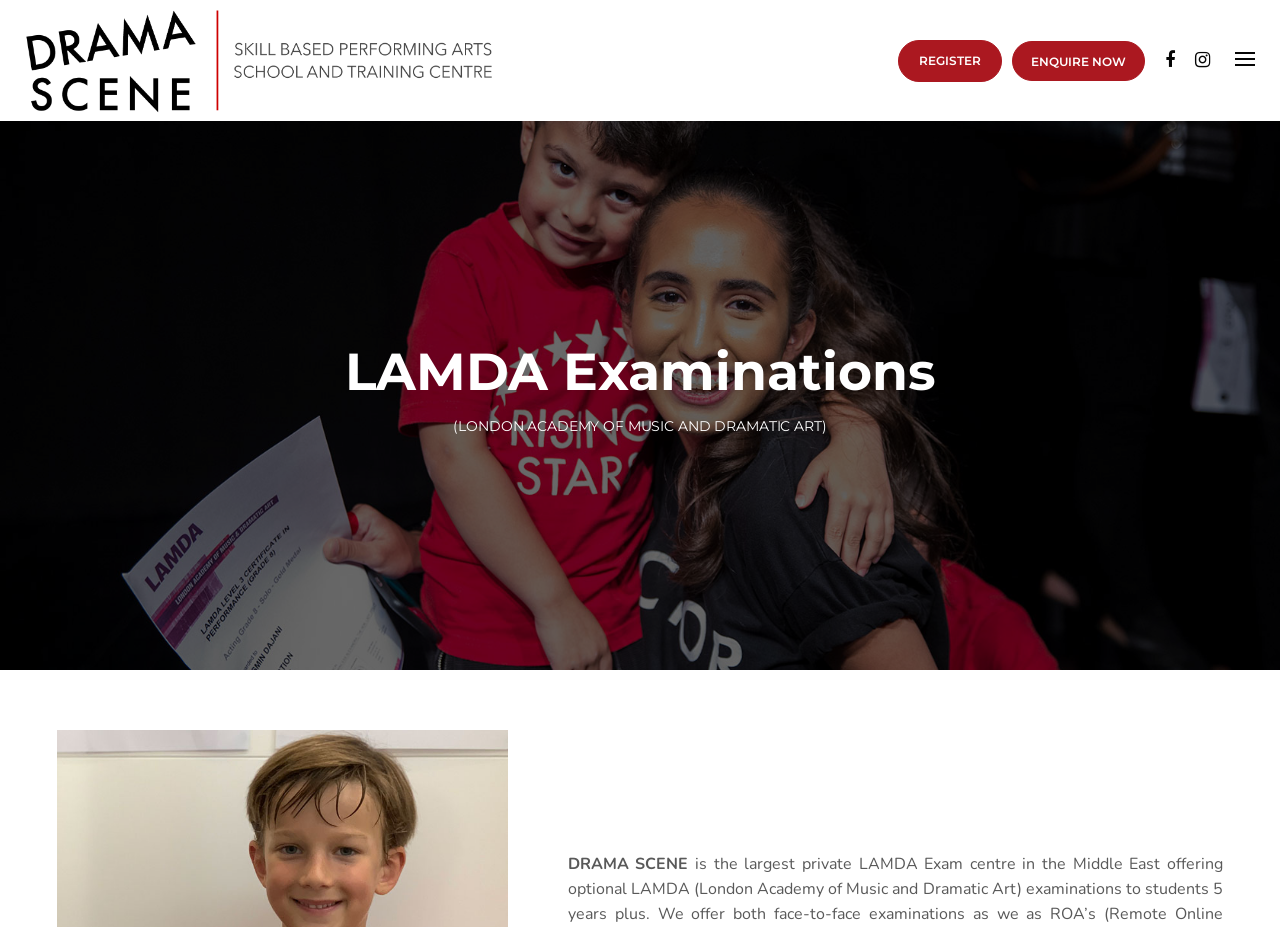Summarize the webpage with a detailed and informative caption.

The webpage is about Drama Scene, a private LAMDA exam center in the Middle East. At the top-left corner, there is a link to skip to the content. Next to it, there is a logo of Drama Scene, which is an image with the text "DRAMA SCENE" on it. 

On the top-right side, there are three links: "REGISTER", "ENQUIRE NOW", and two social media icons represented by "\uf09a" and "\uf16d". 

Below the top section, there is a navigation menu on the right side, which is not explicitly labeled but serves as a site navigation control. 

The main content of the webpage is divided into a table layout. It has a heading "LAMDA Examinations" at the top, followed by a subtitle "(LONDON ACADEMY OF MUSIC AND DRAMATIC ART)". 

At the bottom of the main content, there is a smaller text "DRAMA SCENE" again, which seems to be a footer or a copyright notice.